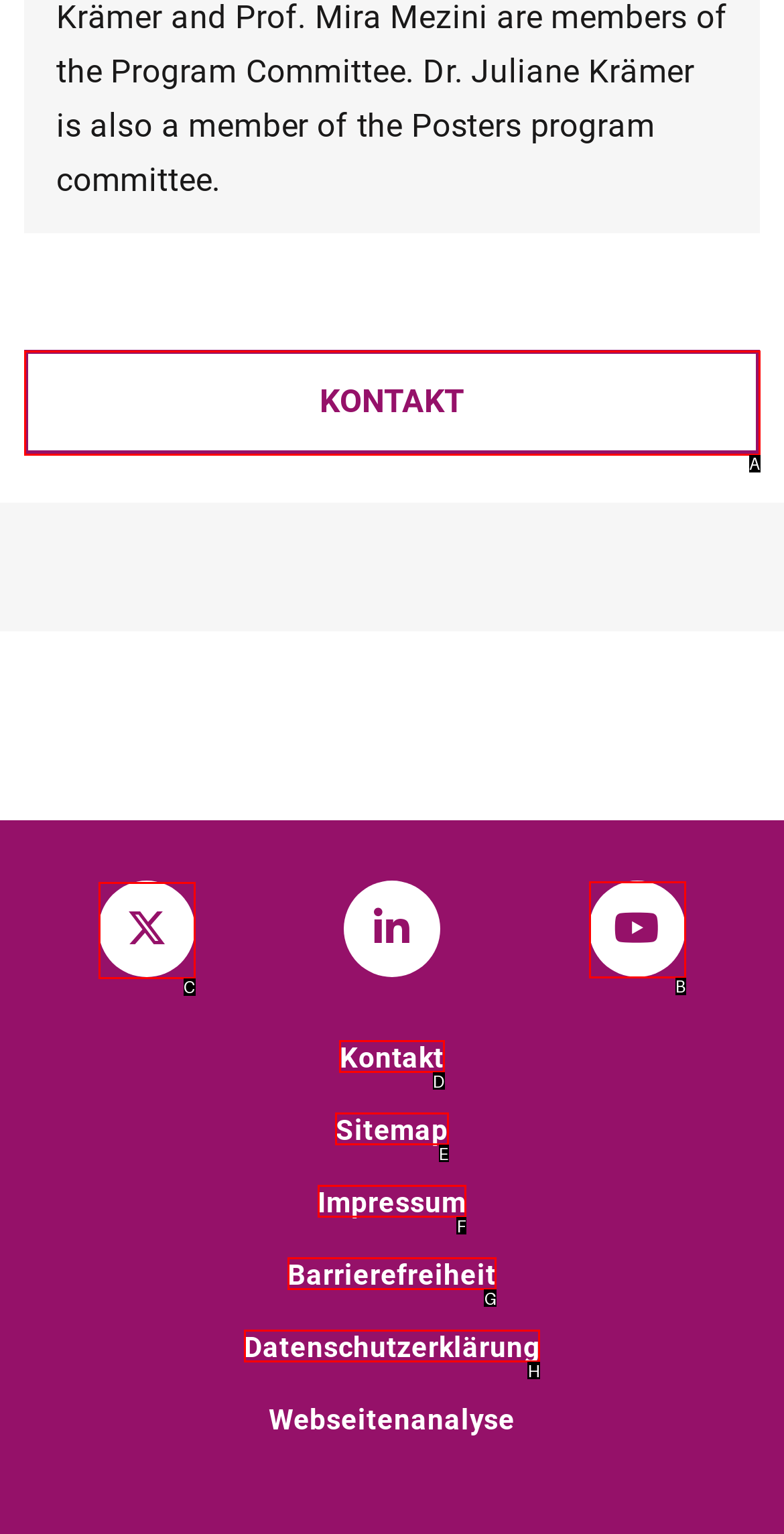Identify the correct option to click in order to complete this task: Follow us on Twitter
Answer with the letter of the chosen option directly.

C